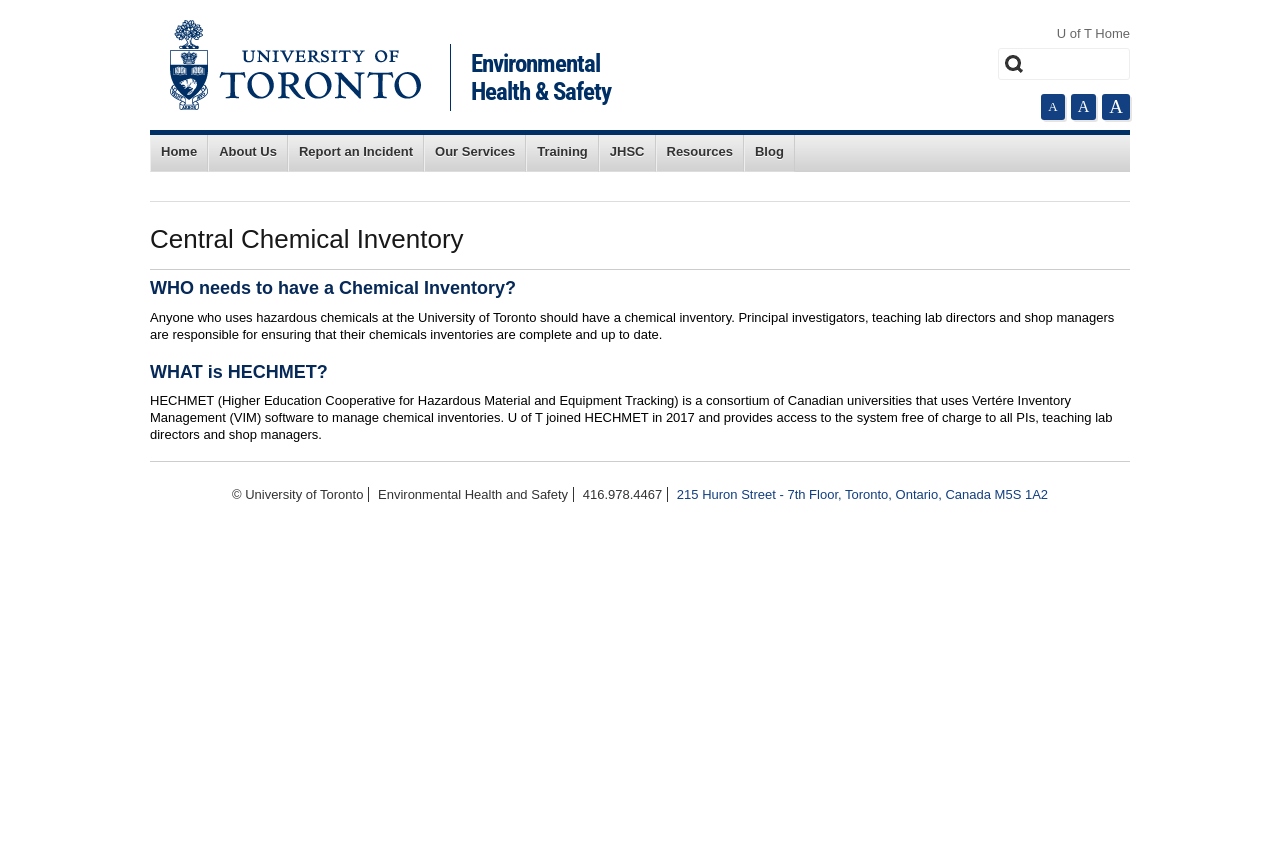Please extract the title of the webpage.

Environmental Health & Safety